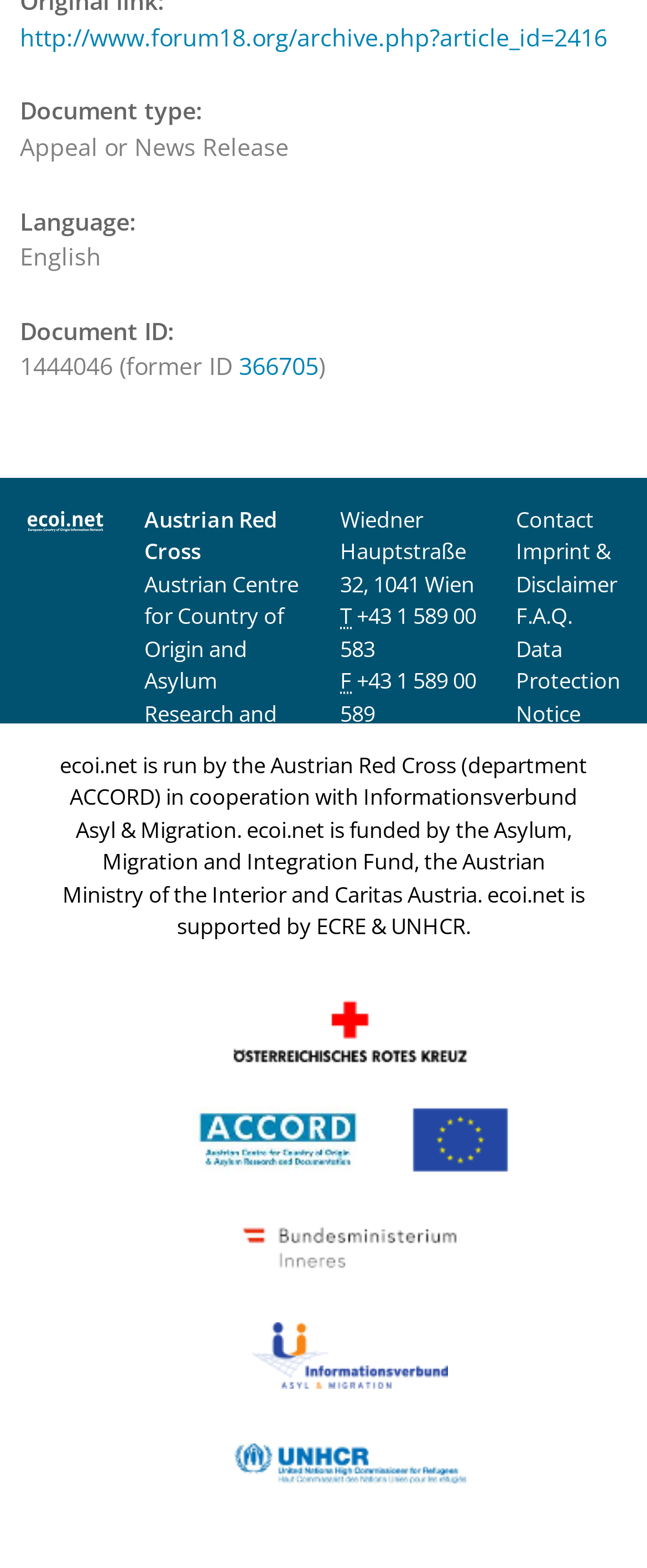What is the document type of the article?
Using the image, give a concise answer in the form of a single word or short phrase.

Appeal or News Release